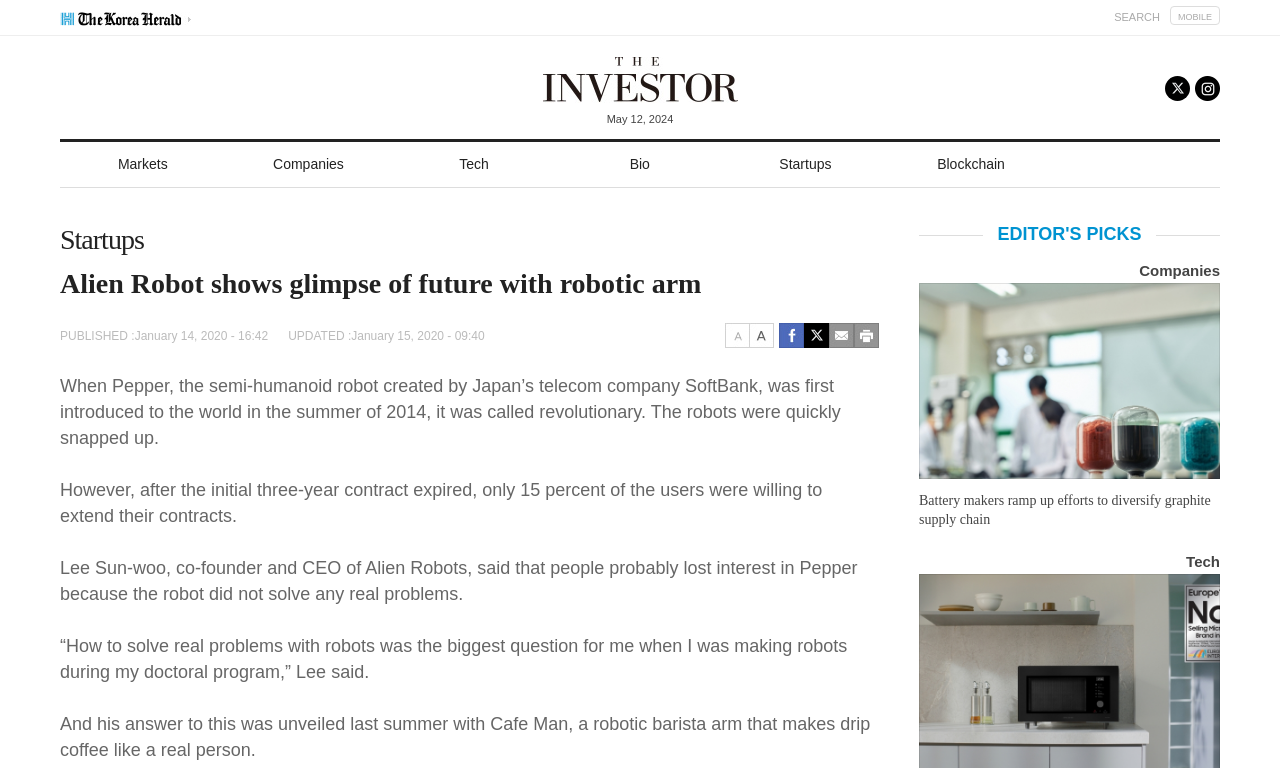Use the details in the image to answer the question thoroughly: 
What is the name of the publication that published this article?

The webpage's header indicates that the article was published by The Korea Herald.